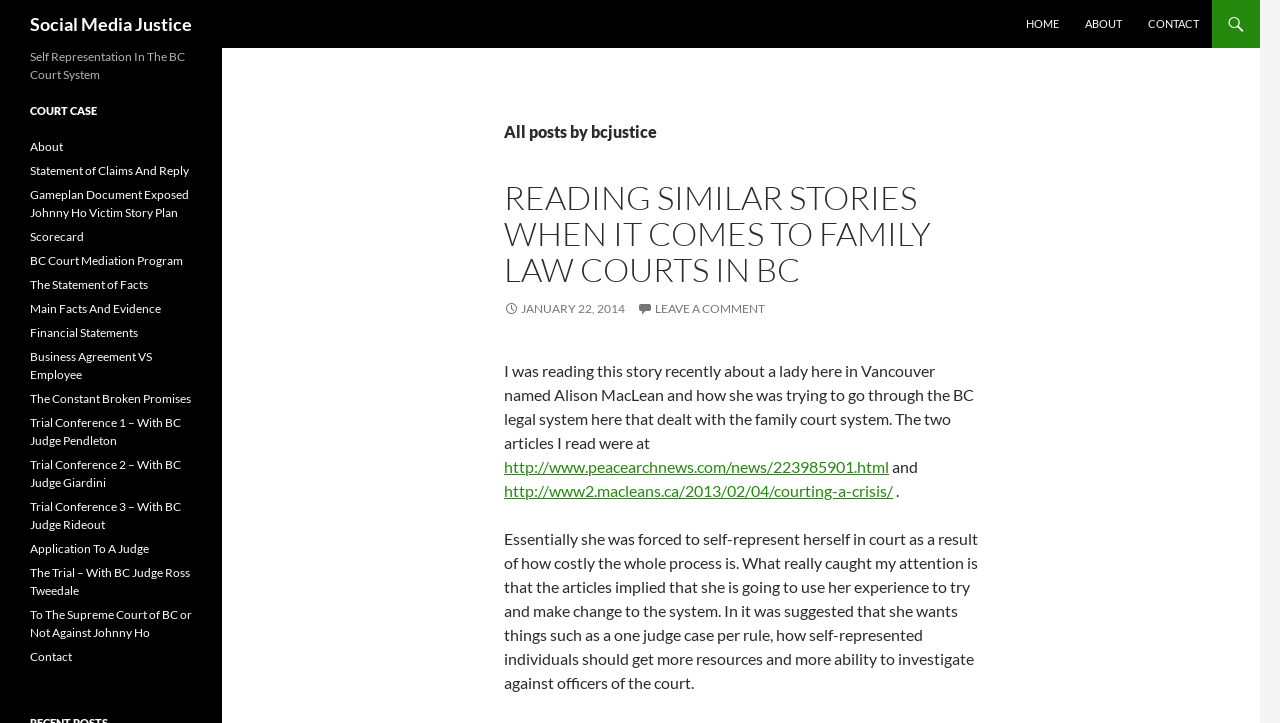What is the purpose of the article?
Based on the image, provide a one-word or brief-phrase response.

To share experience and make change